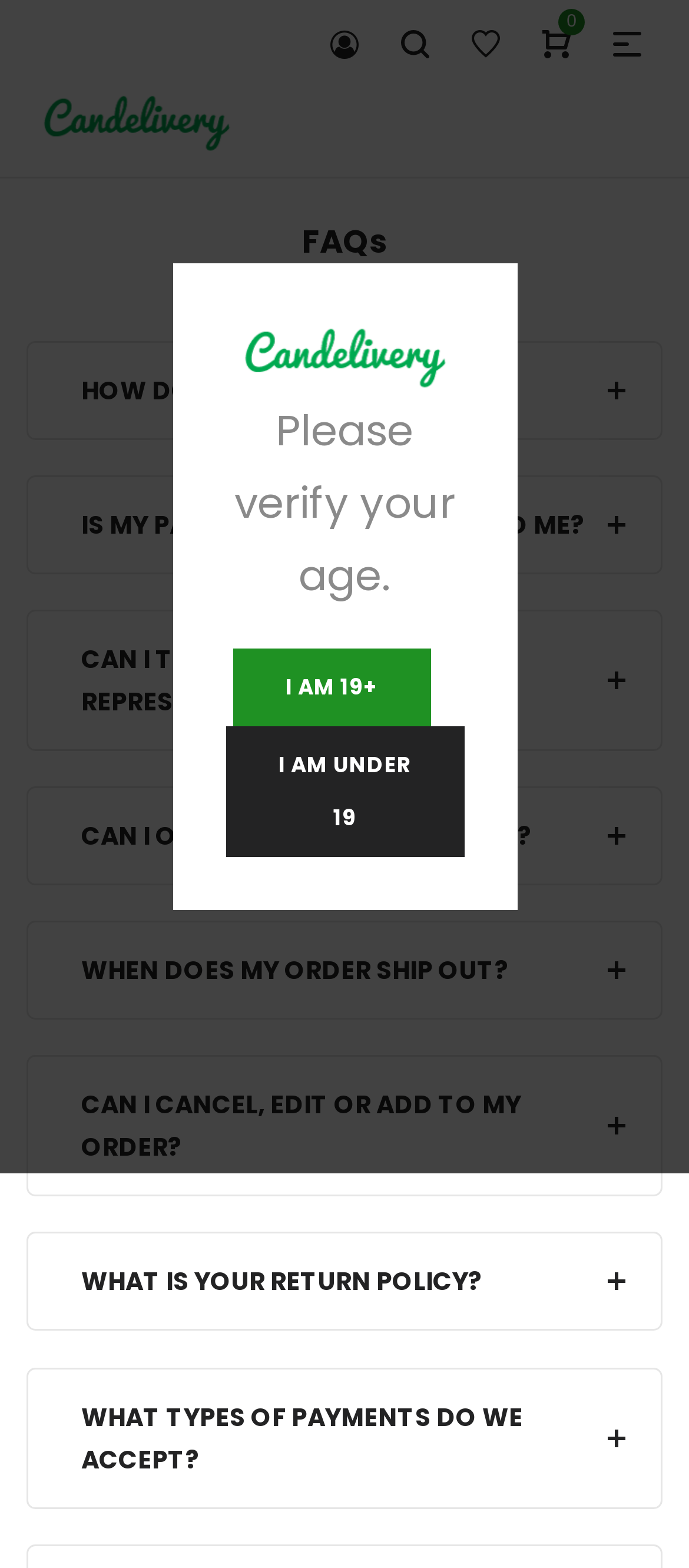From the element description: "-", extract the bounding box coordinates of the UI element. The coordinates should be expressed as four float numbers between 0 and 1, in the order [left, top, right, bottom].

[0.654, 0.006, 0.756, 0.051]